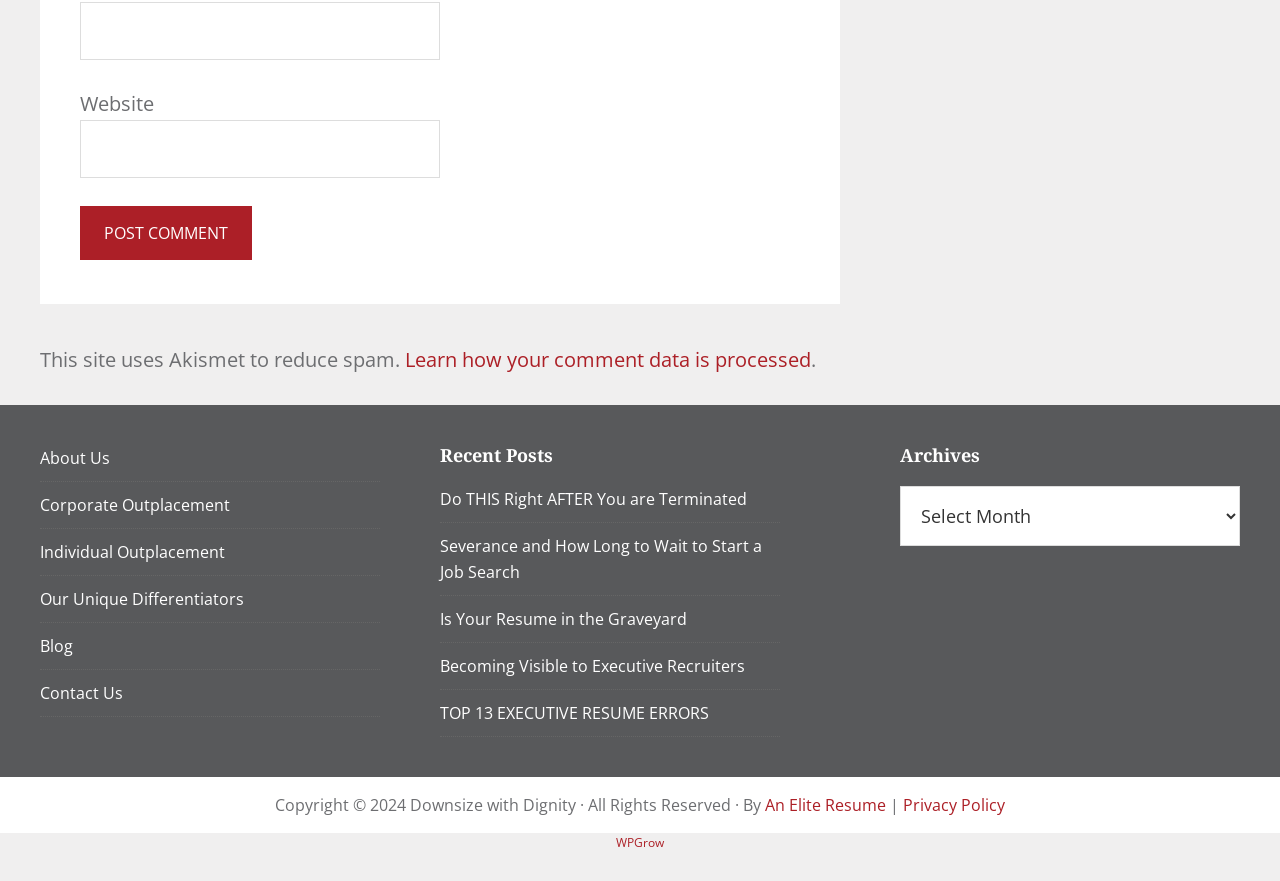Using the provided element description "An Elite Resume", determine the bounding box coordinates of the UI element.

[0.598, 0.902, 0.692, 0.927]